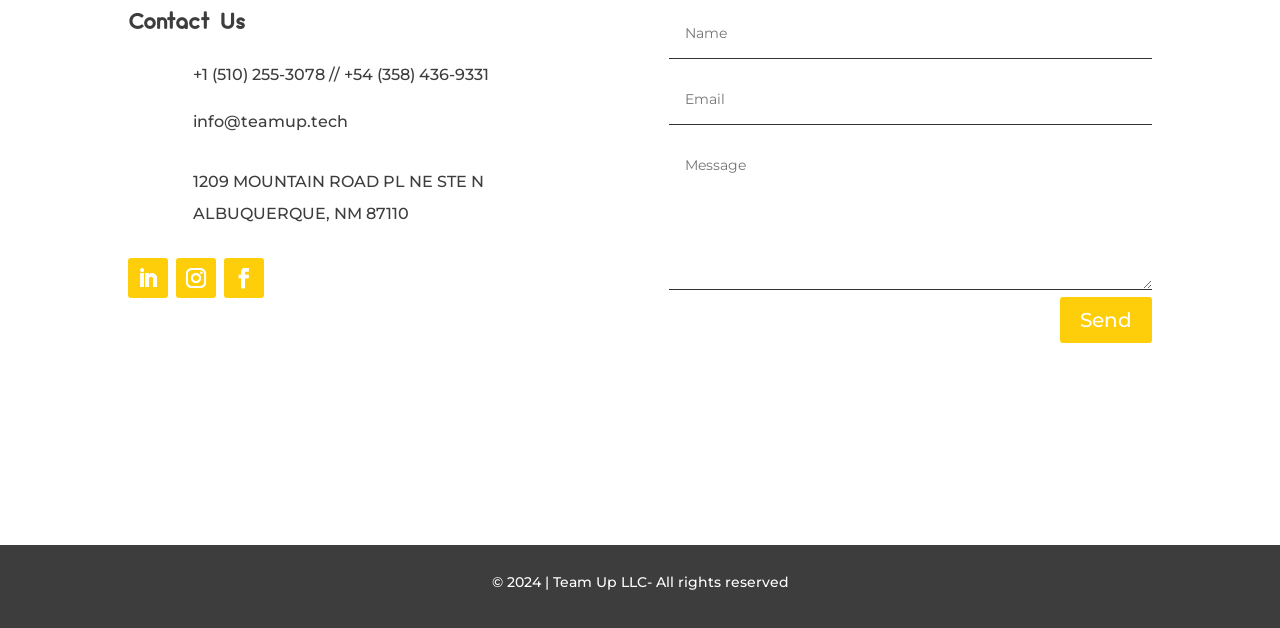Using the element description: "Seguir", determine the bounding box coordinates. The coordinates should be in the format [left, top, right, bottom], with values between 0 and 1.

[0.138, 0.411, 0.169, 0.475]